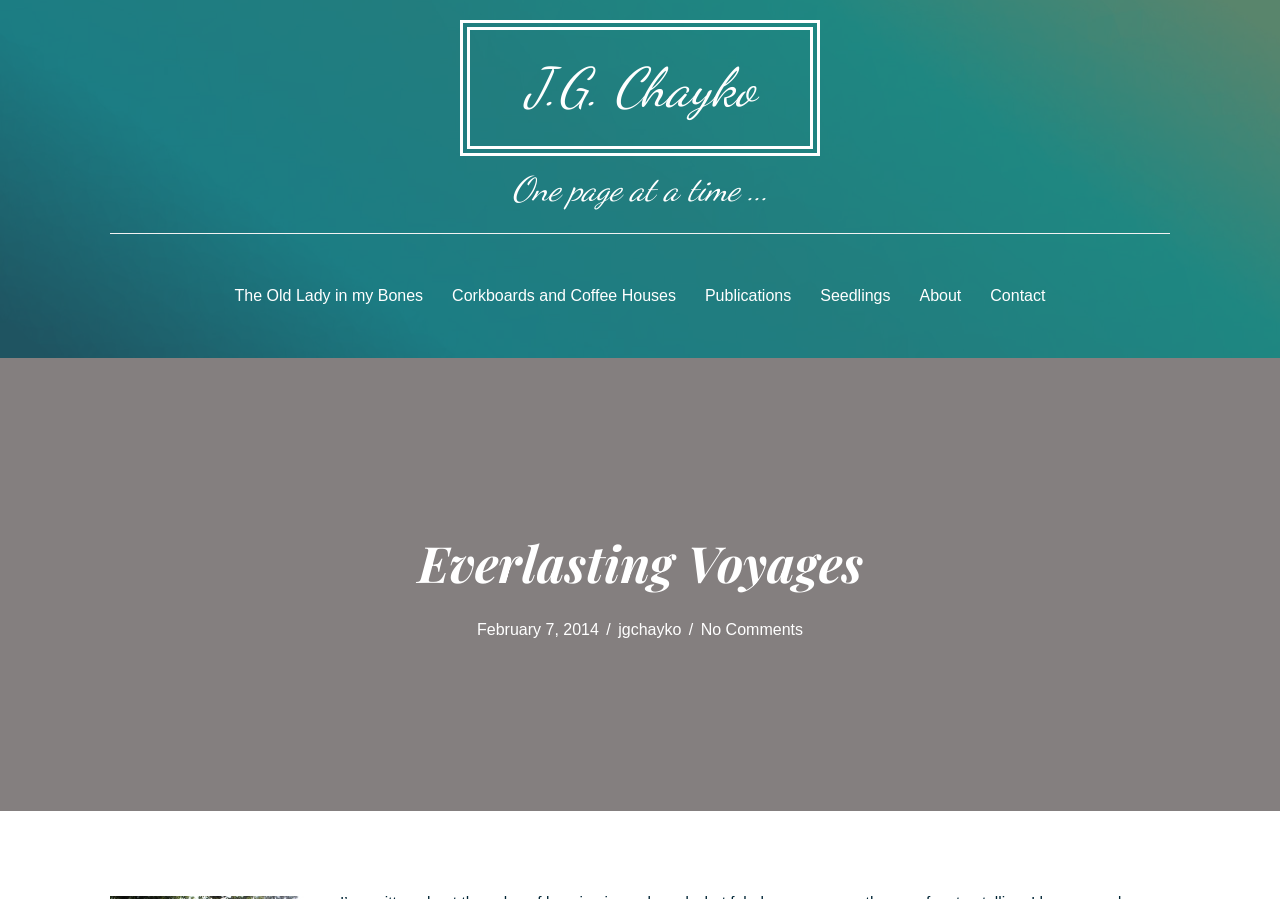Please find the bounding box coordinates of the element that needs to be clicked to perform the following instruction: "contact the author". The bounding box coordinates should be four float numbers between 0 and 1, represented as [left, top, right, bottom].

[0.763, 0.305, 0.828, 0.354]